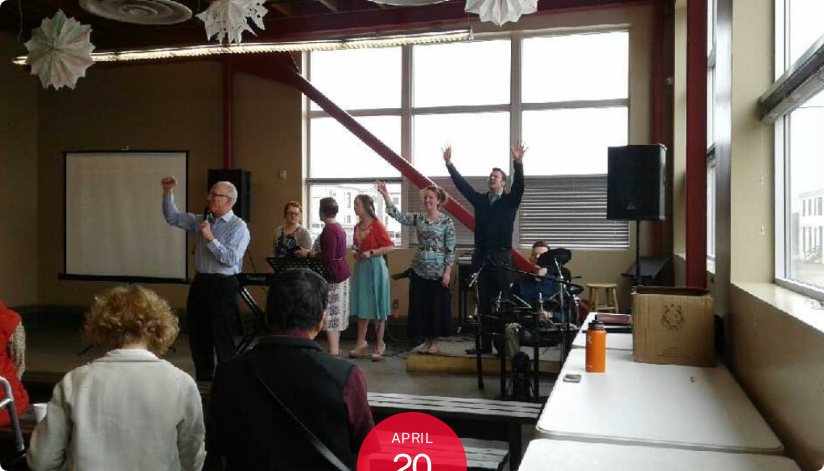Present an elaborate depiction of the scene captured in the image.

This image captures a lively moment at a community gathering in Anchorage, Alaska, on April 20, as indicated by the date overlay at the bottom. The scene takes place in a spacious venue featuring large windows that let in natural light, illuminating the participants. 

In the foreground, a man with glasses is passionately speaking or giving a presentation, raising his clenched fist to engage the audience. He appears to be addressing a diverse group of attendees seated in front of him, some of whom are turned towards the stage, actively listening. 

In the background, a diverse group of individuals stands on an elevated platform, expressing joy and enthusiasm. They are dressed in various colorful outfits, adding to the vibrancy of the scene. Among them, a woman in a patterned dress and a man with arms raised adds to the celebratory mood. A small band setup is visible beside them, hinting at musical performances that likely accompany the event.

The white paper decorations hanging from the ceiling further enhance the festive atmosphere, indicative of a joyful occasion aimed at strengthening community connections and sharing messages of hope.